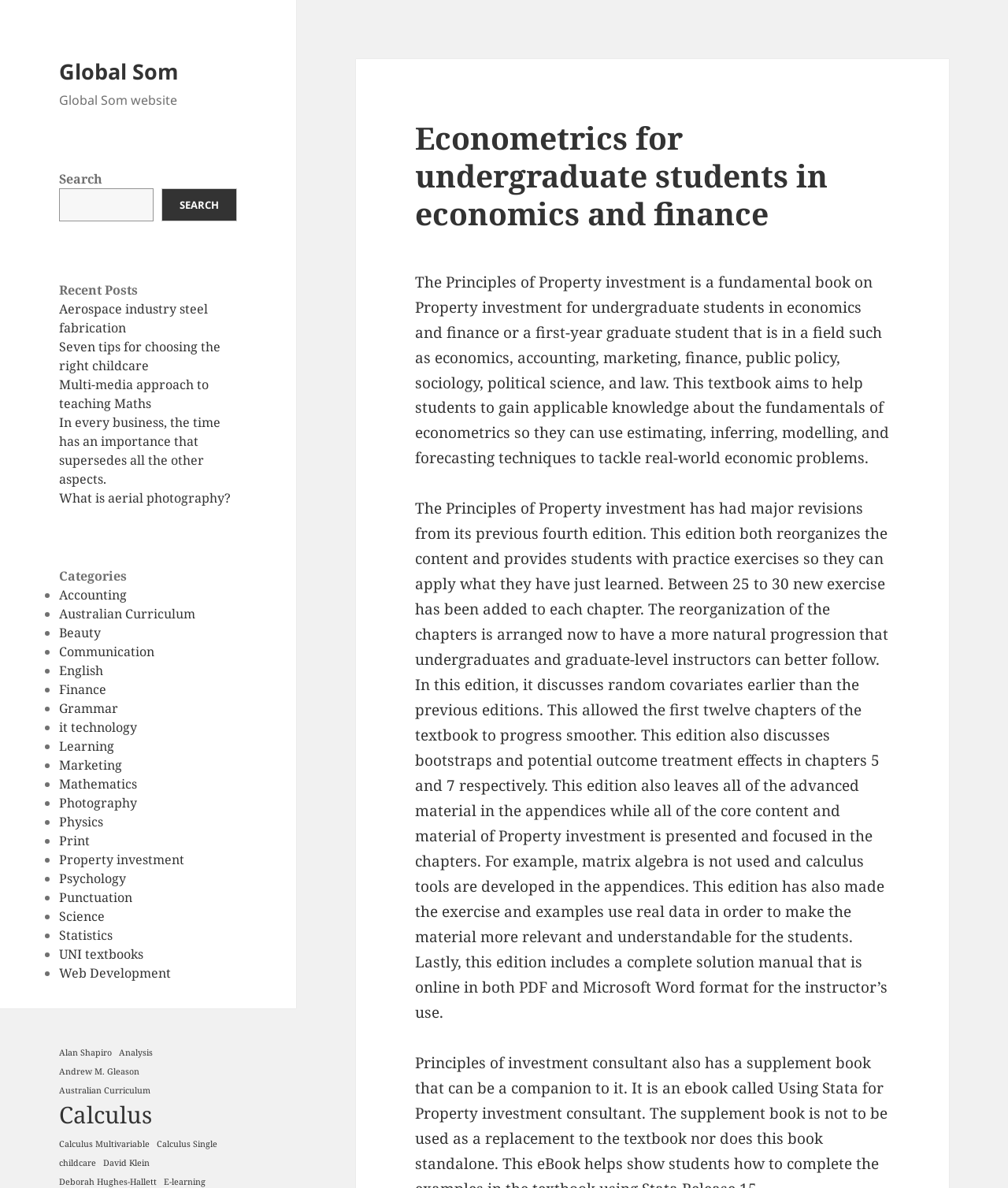Find the bounding box coordinates of the area to click in order to follow the instruction: "Read the recent post 'Aerospace industry steel fabrication'".

[0.059, 0.253, 0.206, 0.283]